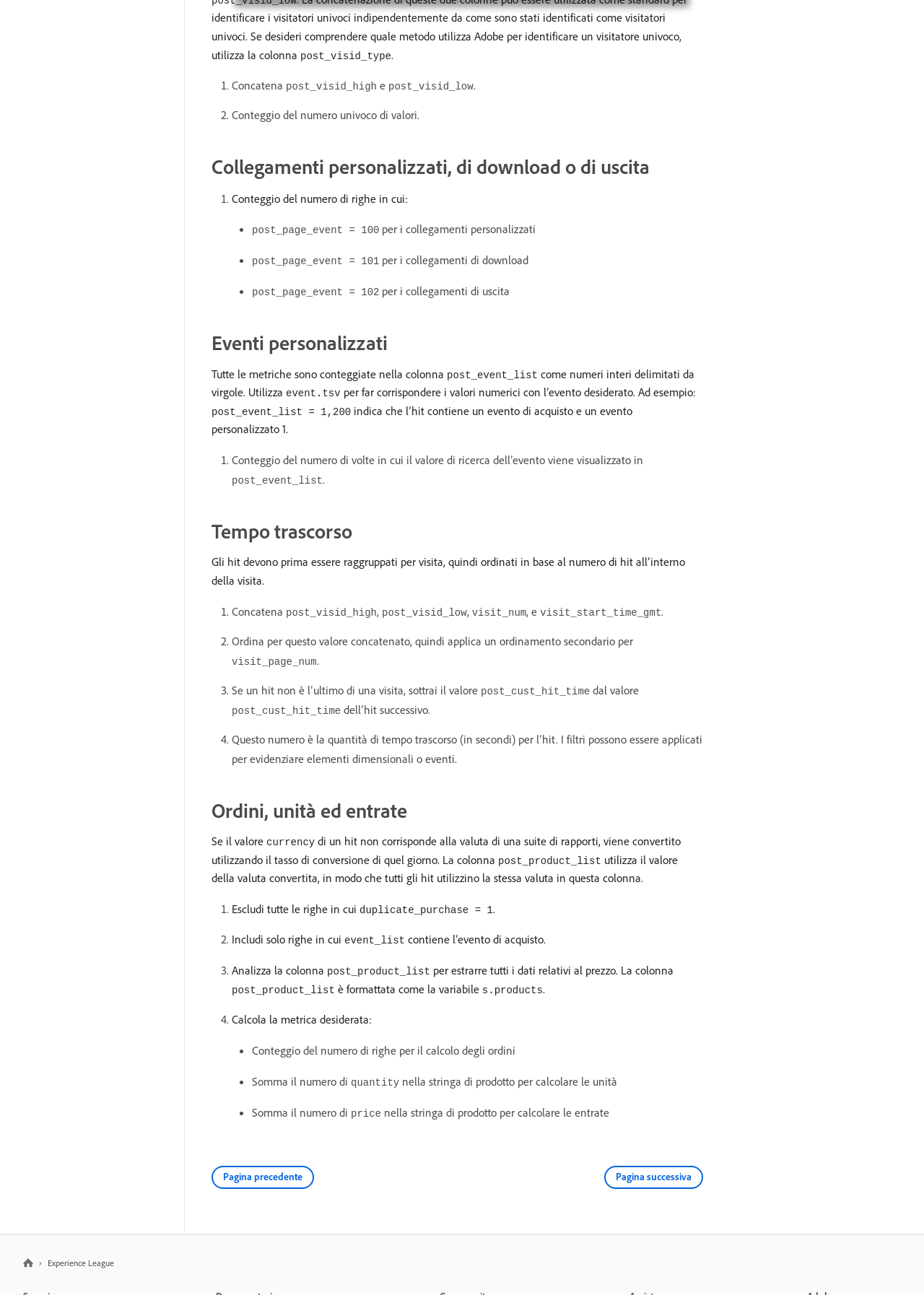Give a concise answer using only one word or phrase for this question:
What is the purpose of the post_event_list metric?

To count the number of times an event value is displayed